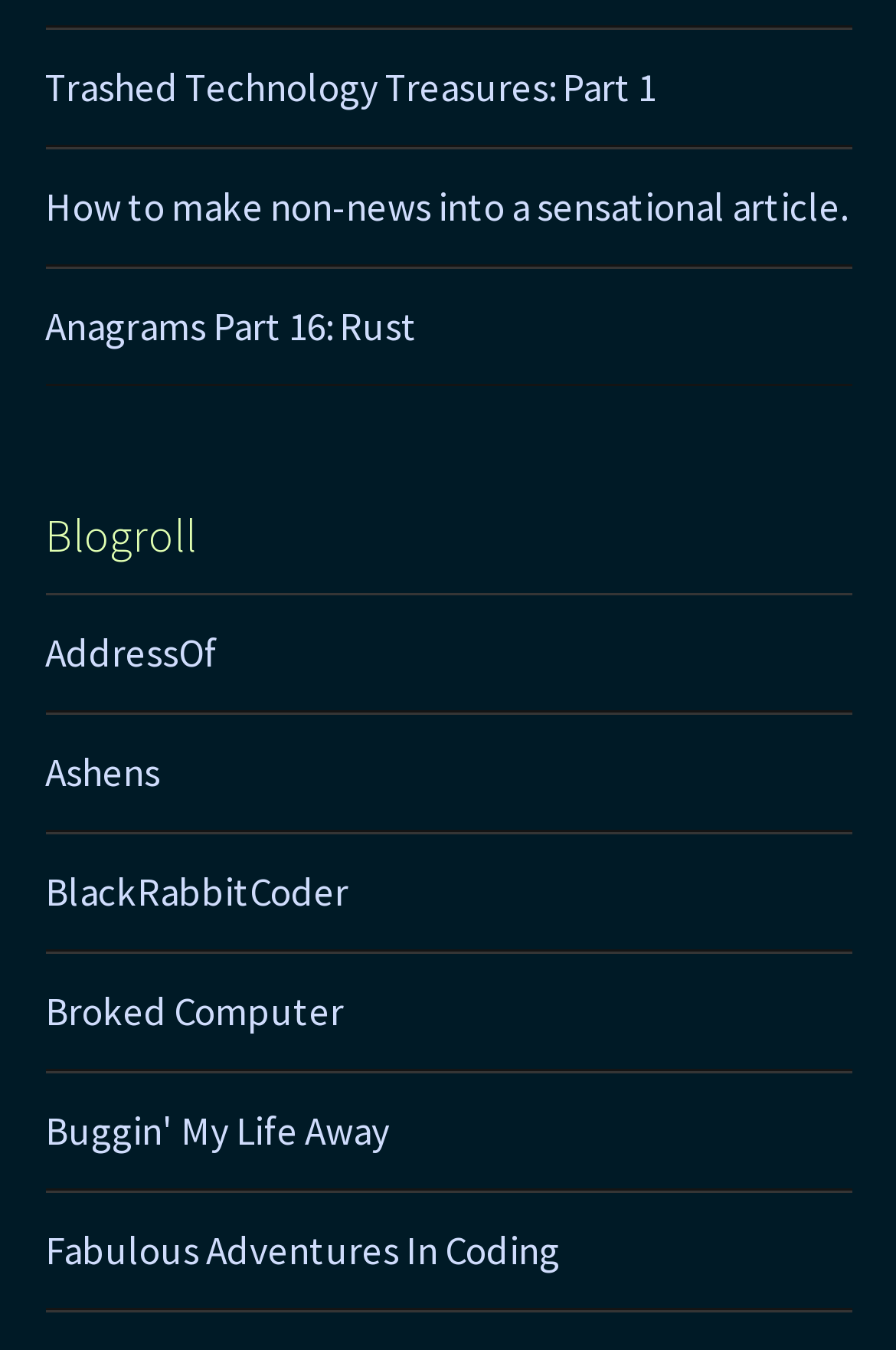How many links are under the 'Blogroll' heading?
Based on the image content, provide your answer in one word or a short phrase.

6